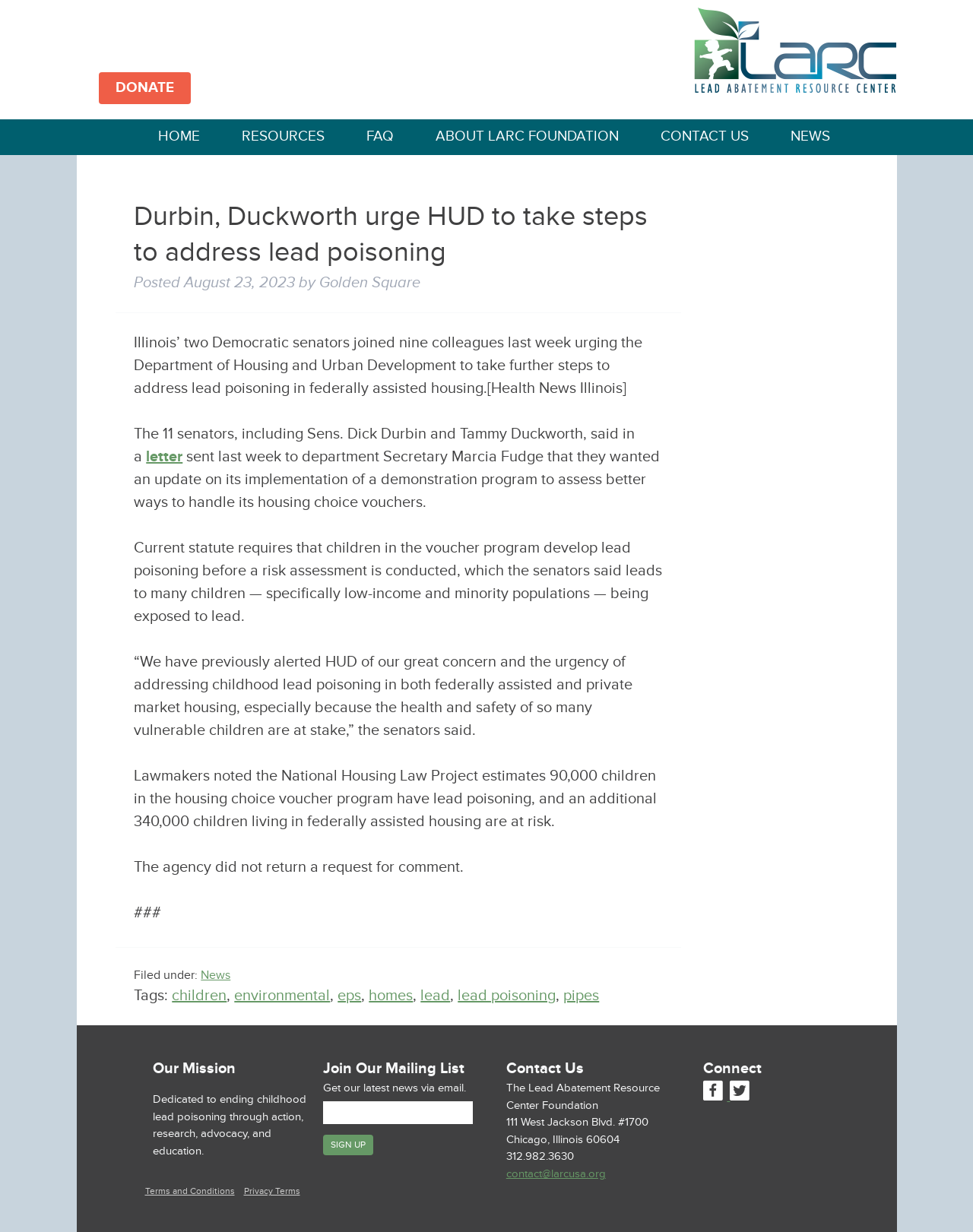Identify the webpage's primary heading and generate its text.

Durbin, Duckworth urge HUD to take steps to address lead poisoning